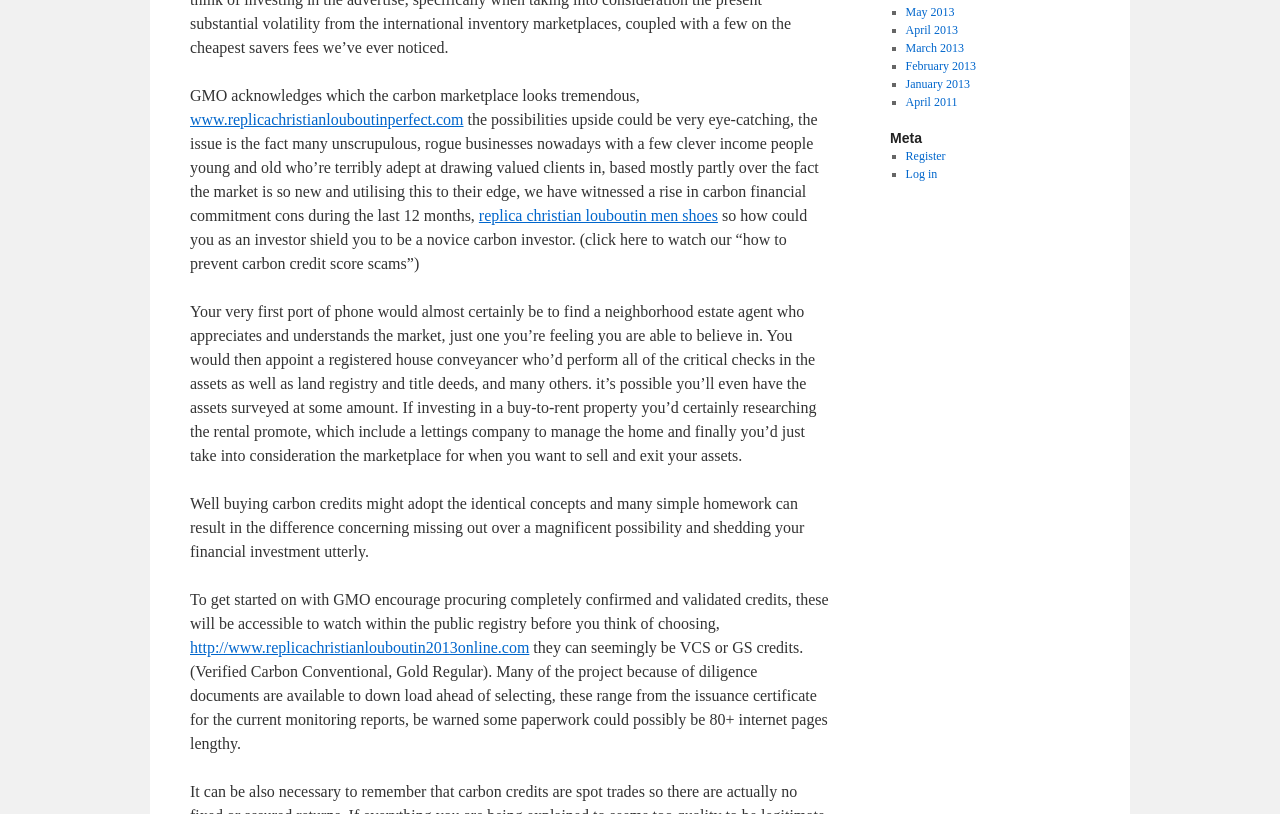Bounding box coordinates are specified in the format (top-left x, top-left y, bottom-right x, bottom-right y). All values are floating point numbers bounded between 0 and 1. Please provide the bounding box coordinate of the region this sentence describes: www.replicachristianlouboutinperfect.com

[0.148, 0.137, 0.362, 0.158]